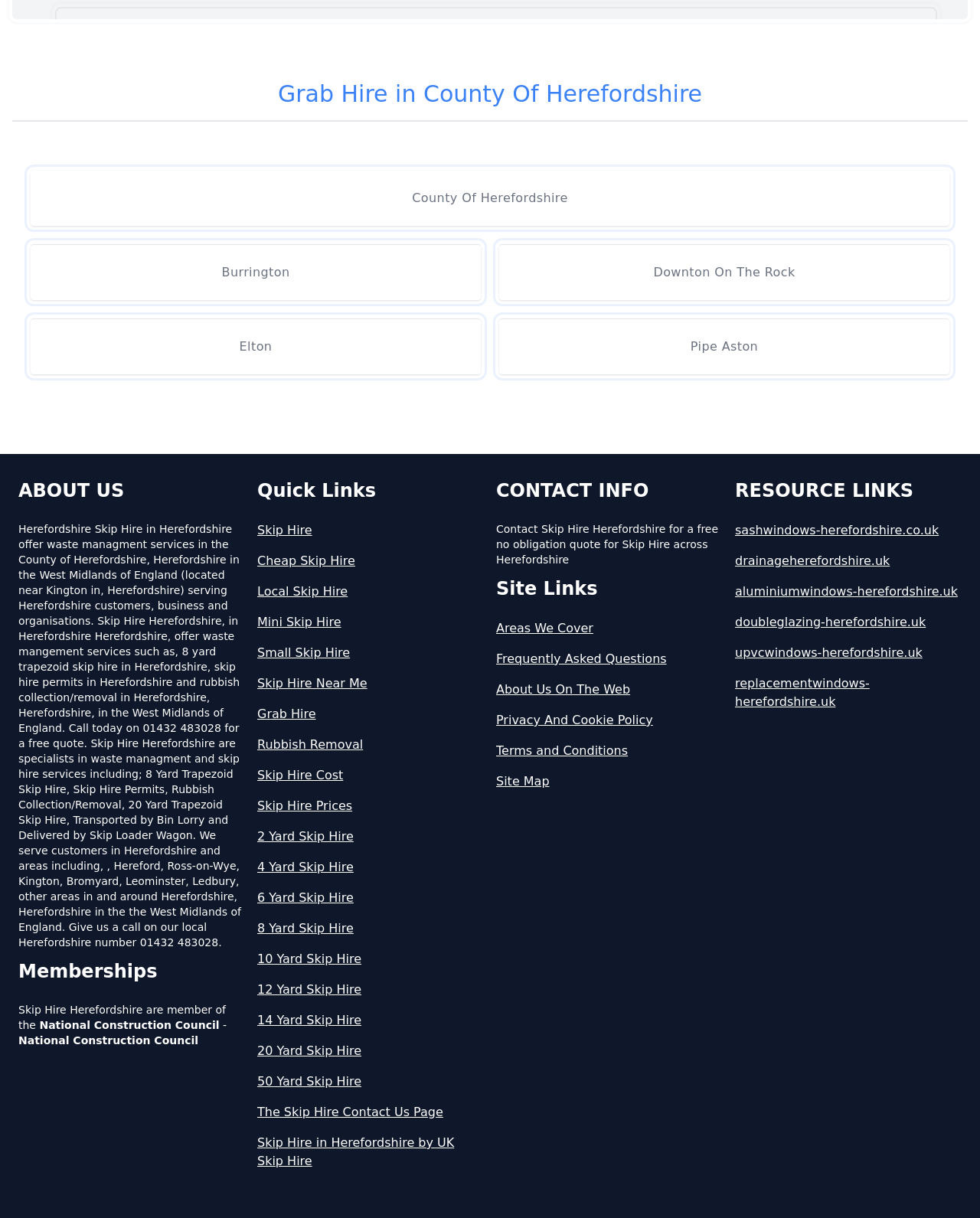Show the bounding box coordinates of the region that should be clicked to follow the instruction: "Check 'Areas We Cover'."

[0.506, 0.508, 0.738, 0.524]